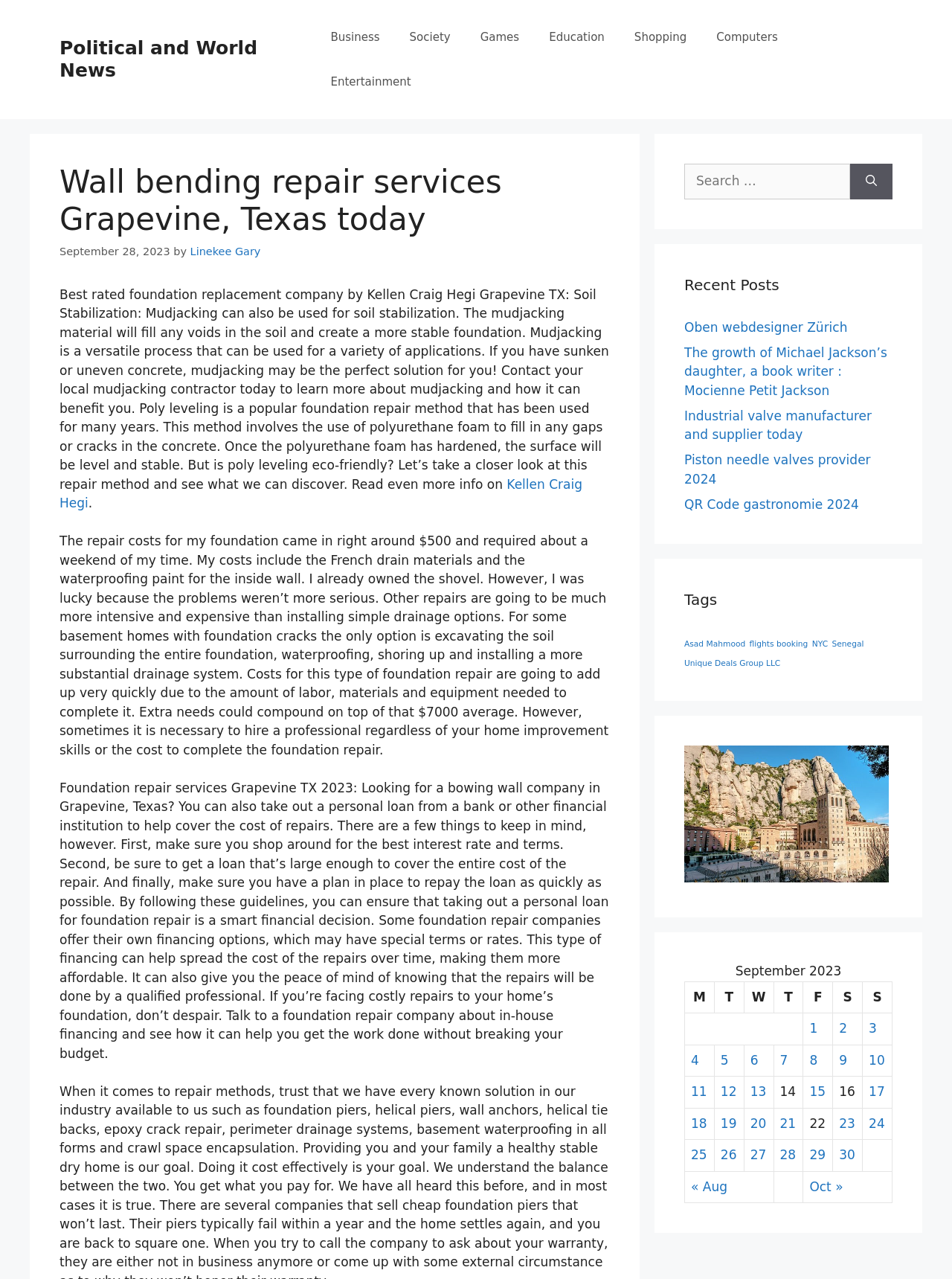Please provide the bounding box coordinates for the element that needs to be clicked to perform the instruction: "Click on a tag". The coordinates must consist of four float numbers between 0 and 1, formatted as [left, top, right, bottom].

[0.719, 0.5, 0.783, 0.507]